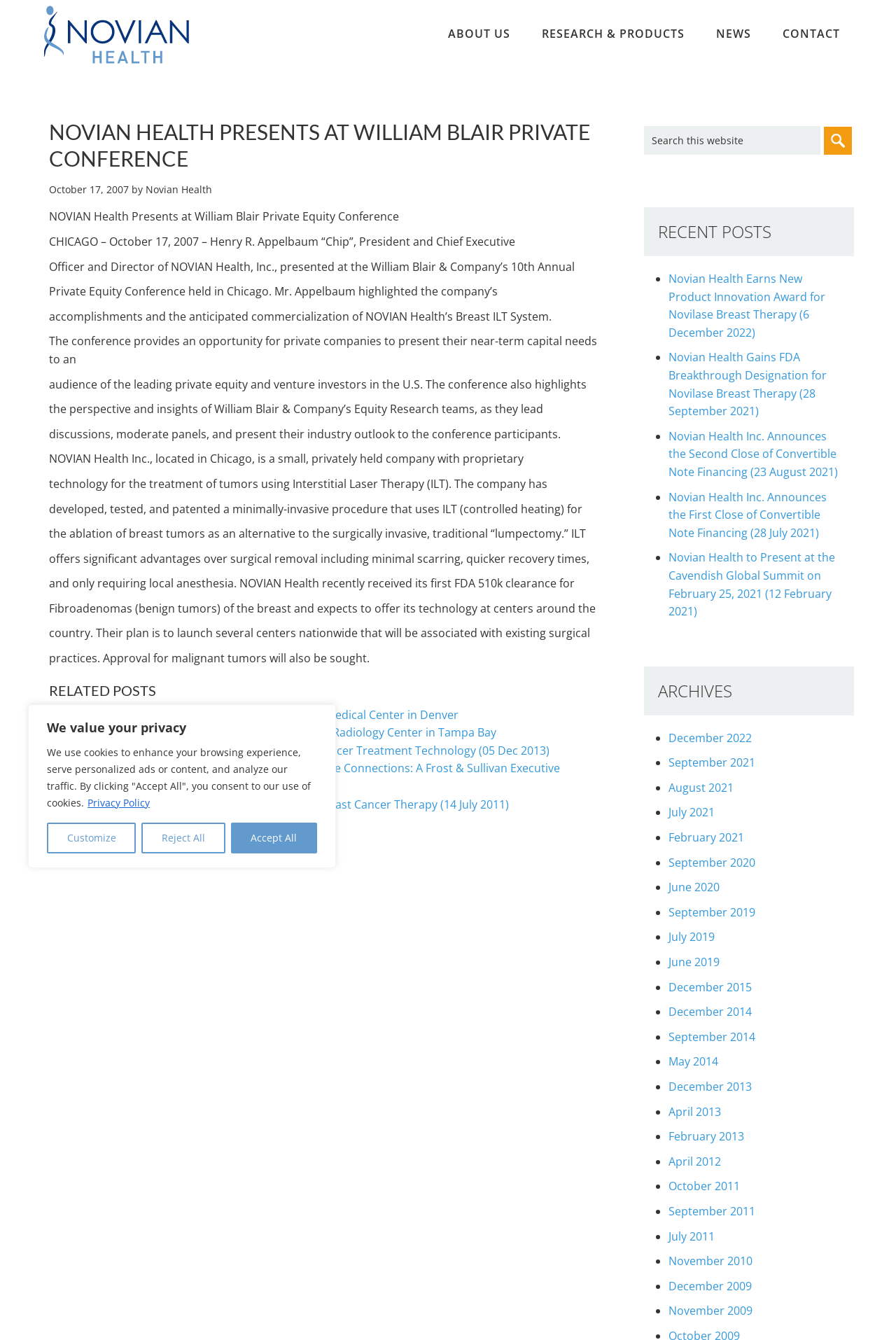Provide the bounding box coordinates for the area that should be clicked to complete the instruction: "click NOVIAN HEALTH".

[0.047, 0.003, 0.213, 0.052]